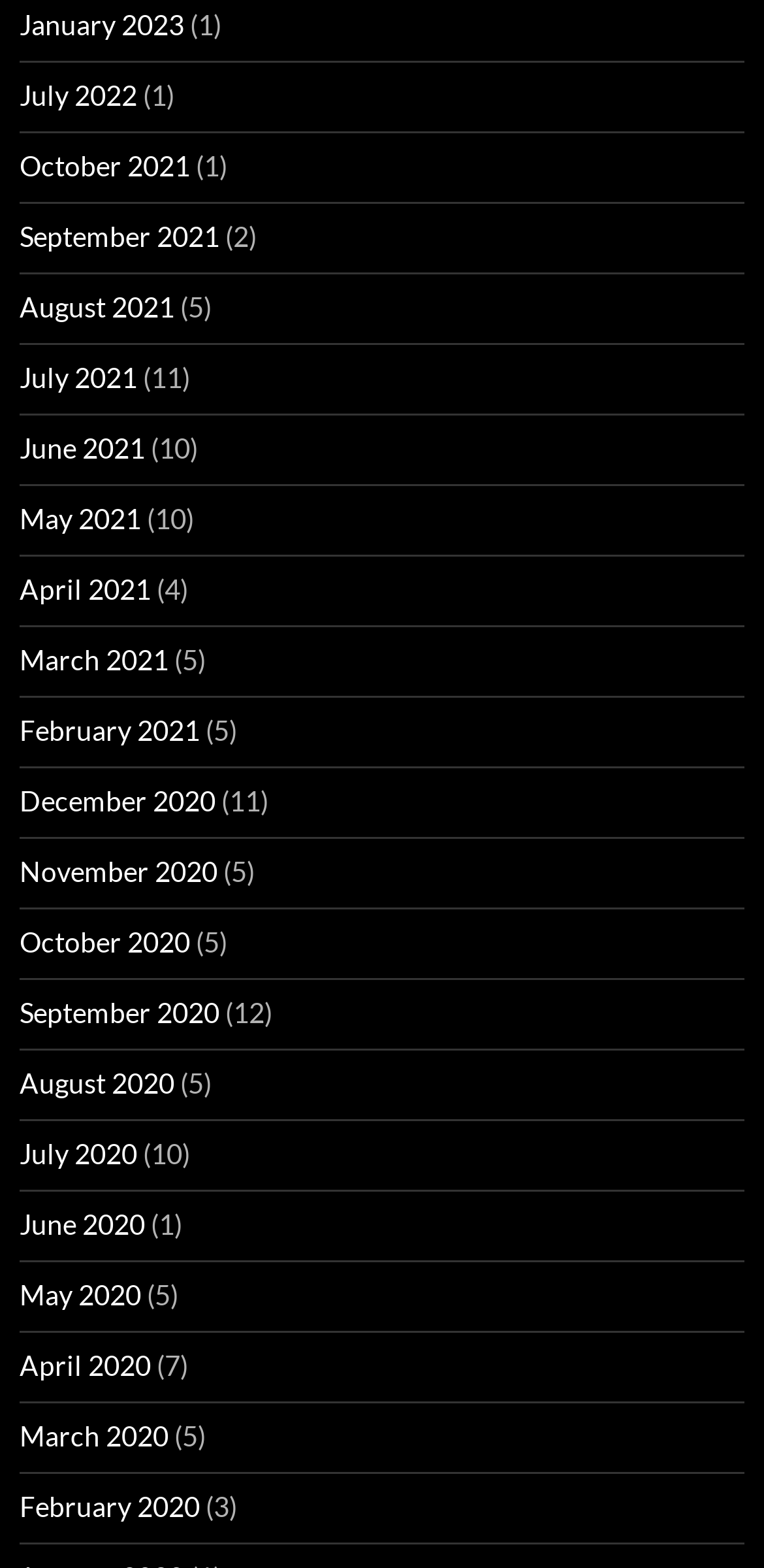Determine the bounding box coordinates of the clickable element necessary to fulfill the instruction: "View October 2021". Provide the coordinates as four float numbers within the 0 to 1 range, i.e., [left, top, right, bottom].

[0.026, 0.095, 0.249, 0.116]